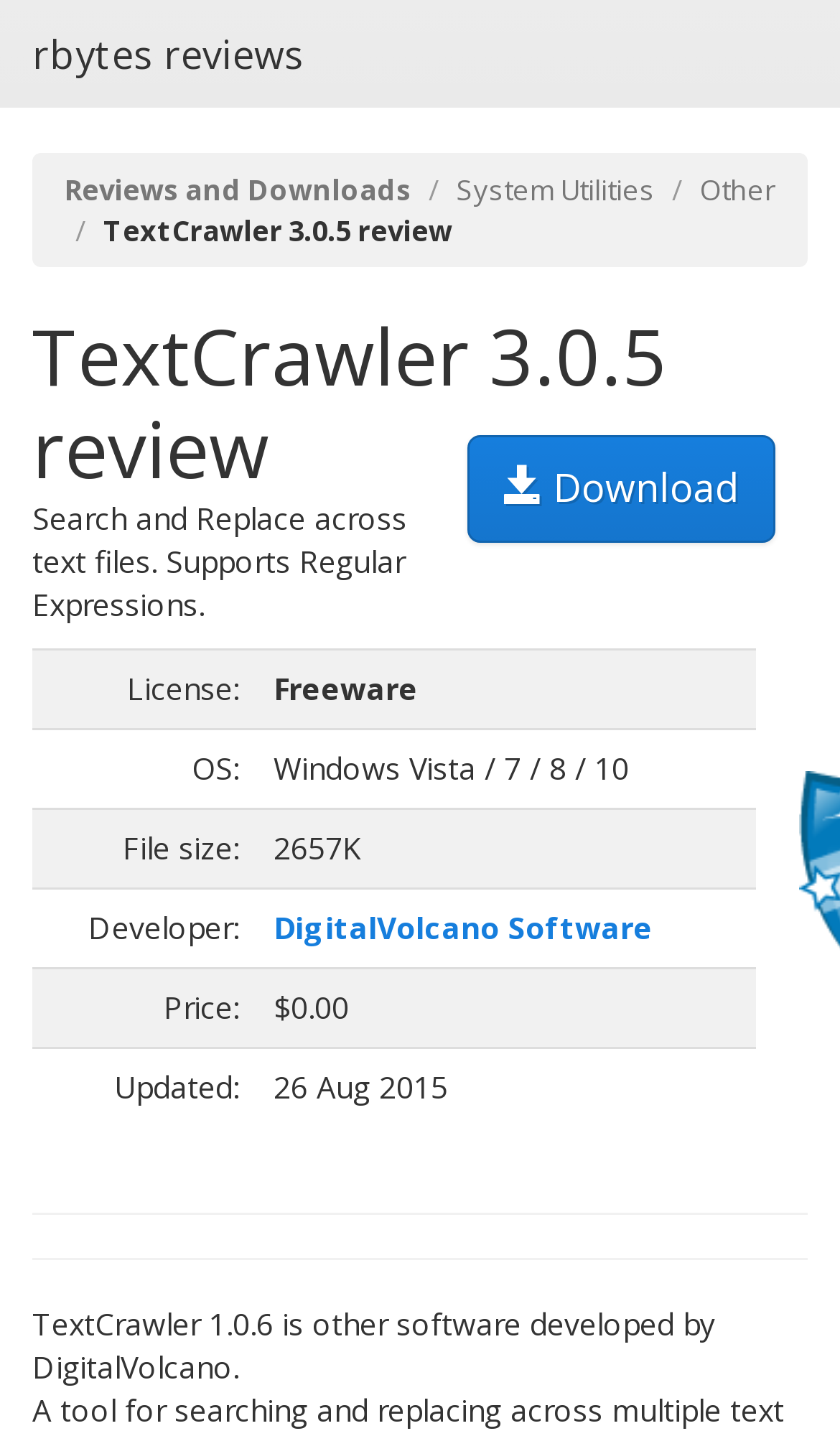What is the price of TextCrawler 3.0.5?
Could you answer the question with a detailed and thorough explanation?

I found the answer by examining the table that lists the details of TextCrawler 3.0.5. In the row where it says 'Price:', the corresponding cell says '$0.00'.